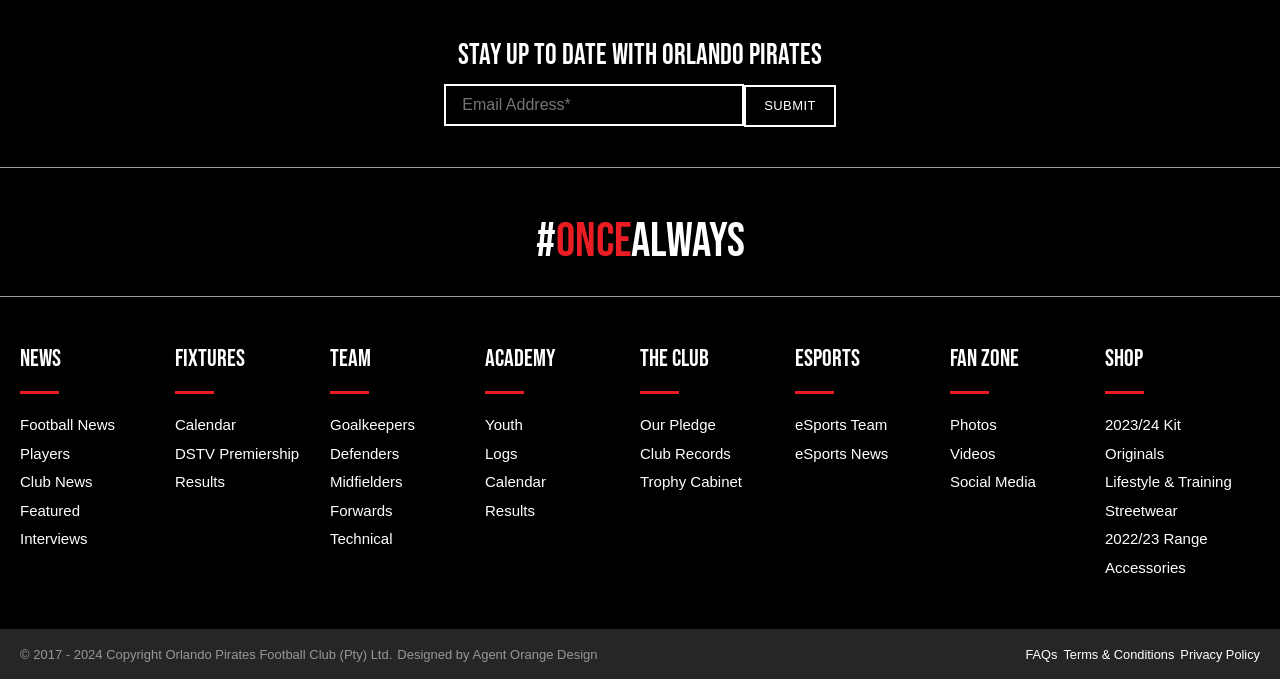Identify the bounding box coordinates for the element that needs to be clicked to fulfill this instruction: "Click on the 'Recent Posts' heading". Provide the coordinates in the format of four float numbers between 0 and 1: [left, top, right, bottom].

None